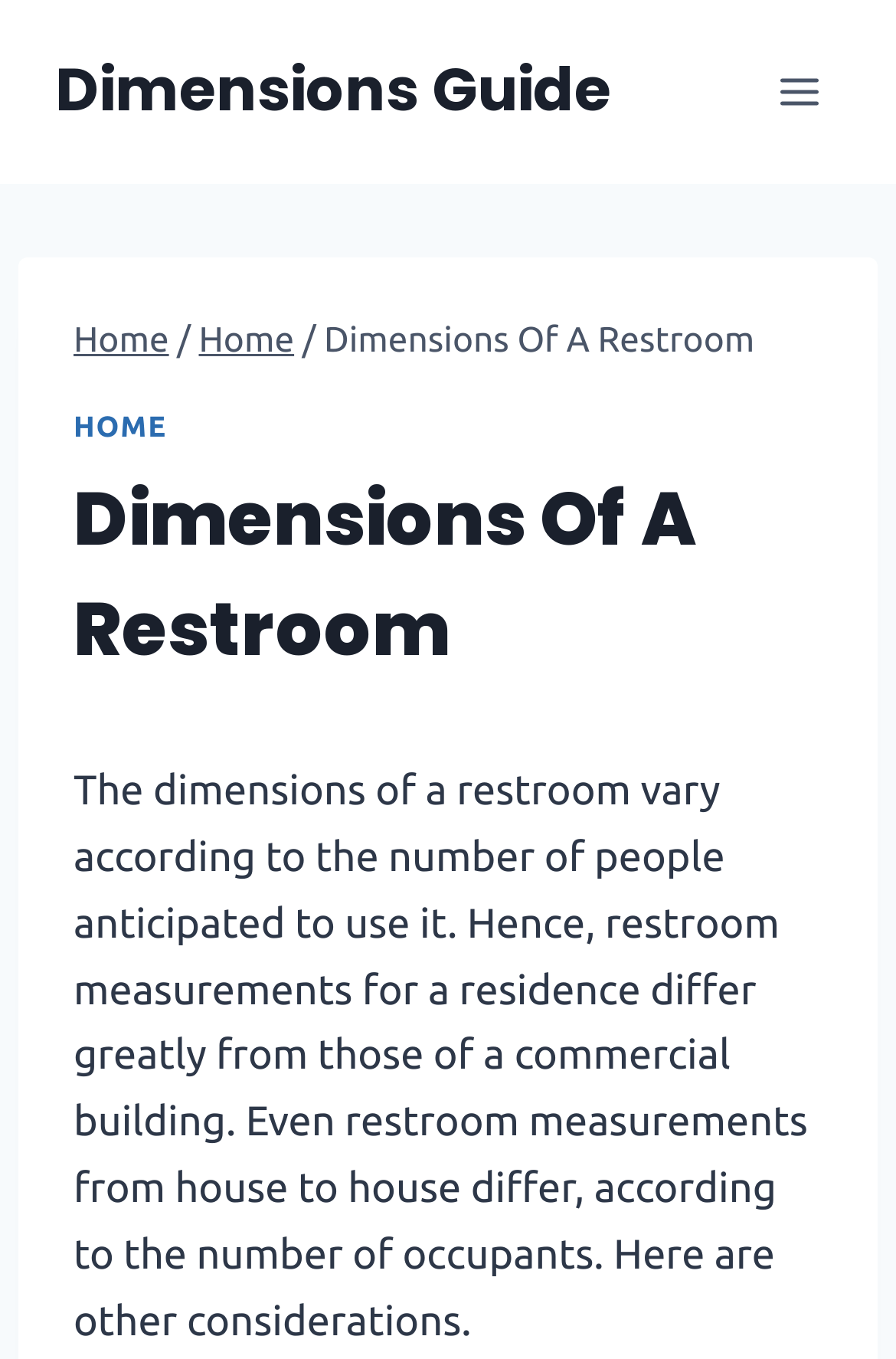Using the information in the image, could you please answer the following question in detail:
What is the purpose of this webpage?

Based on the content of the webpage, it appears to provide information about the dimensions of a restroom, including factors that affect the measurements and considerations for different types of restrooms.